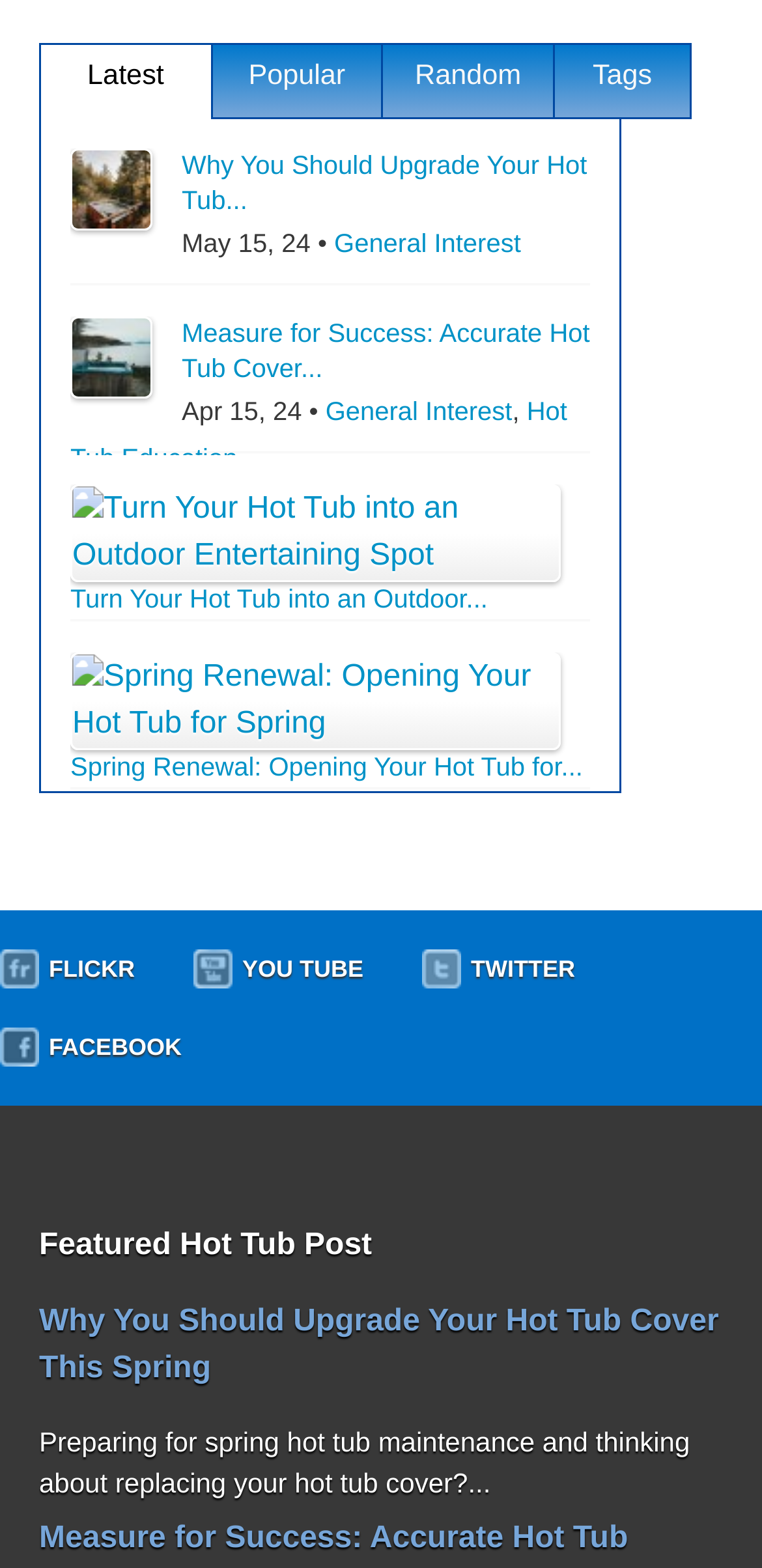Answer the question using only a single word or phrase: 
What are the four options to browse articles?

Latest, Popular, Random, Tags